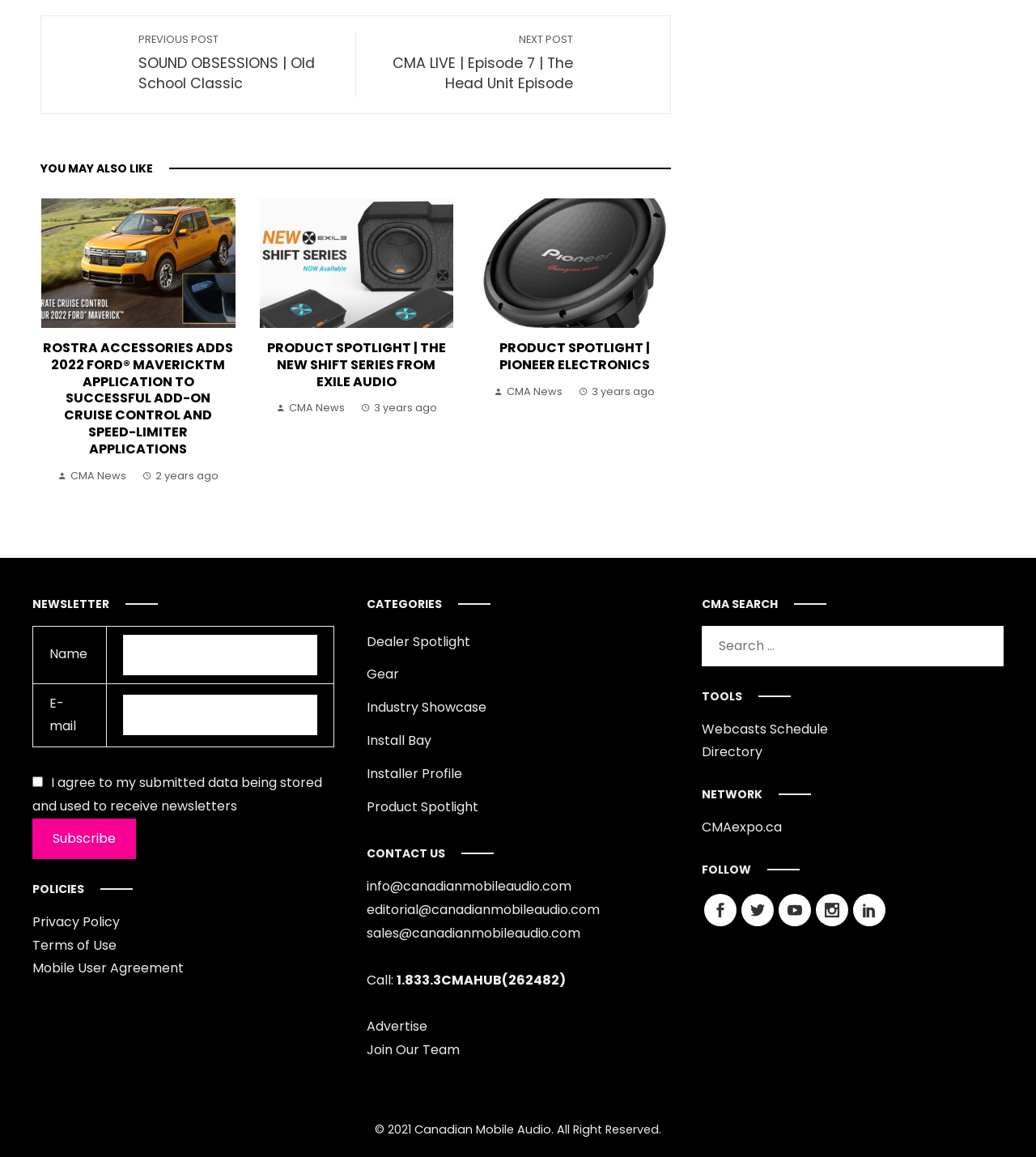Locate the bounding box coordinates of the element that needs to be clicked to carry out the instruction: "Subscribe to the newsletter". The coordinates should be given as four float numbers ranging from 0 to 1, i.e., [left, top, right, bottom].

[0.031, 0.707, 0.131, 0.742]